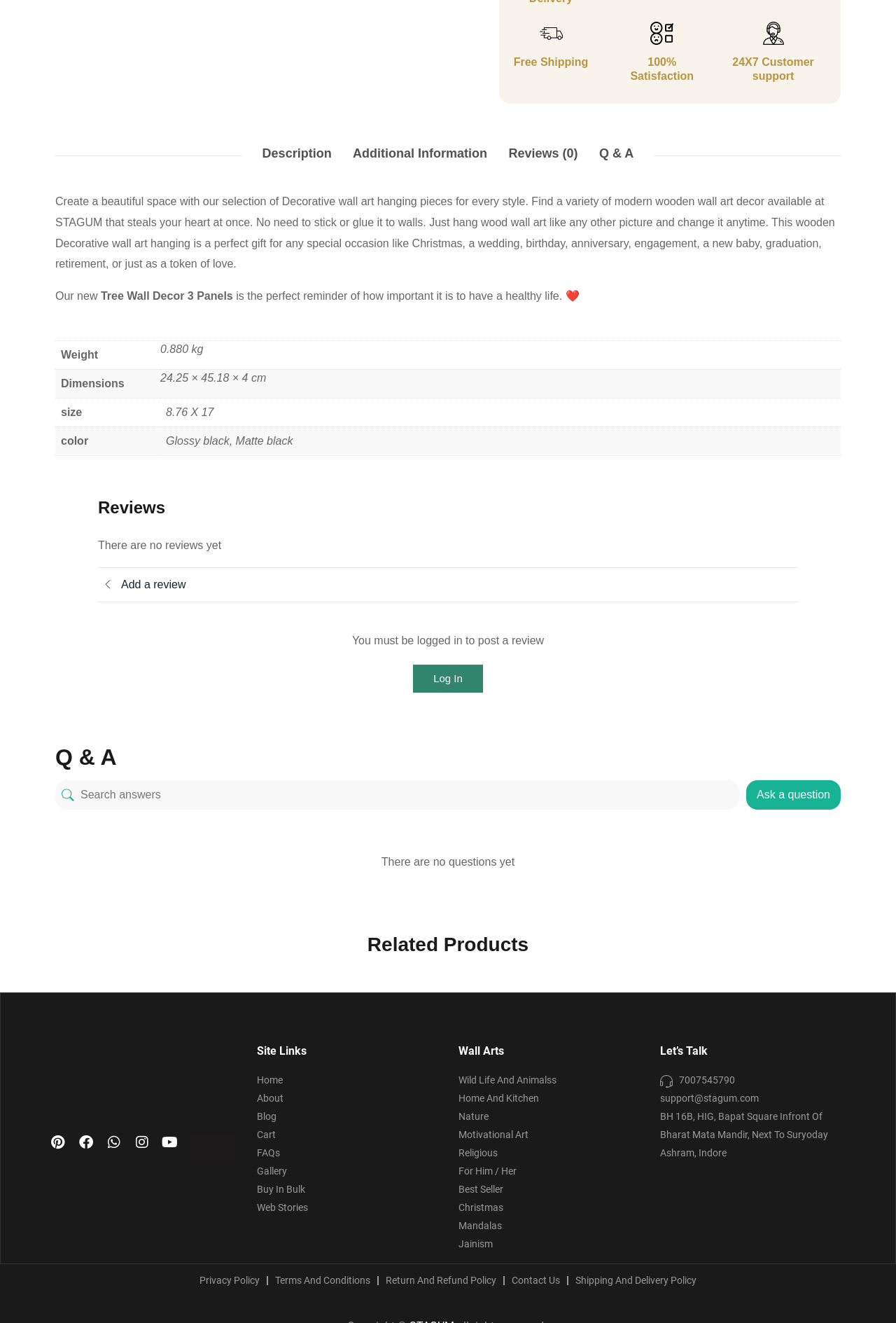Show the bounding box coordinates for the HTML element as described: "Instagram".

[0.151, 0.858, 0.182, 0.879]